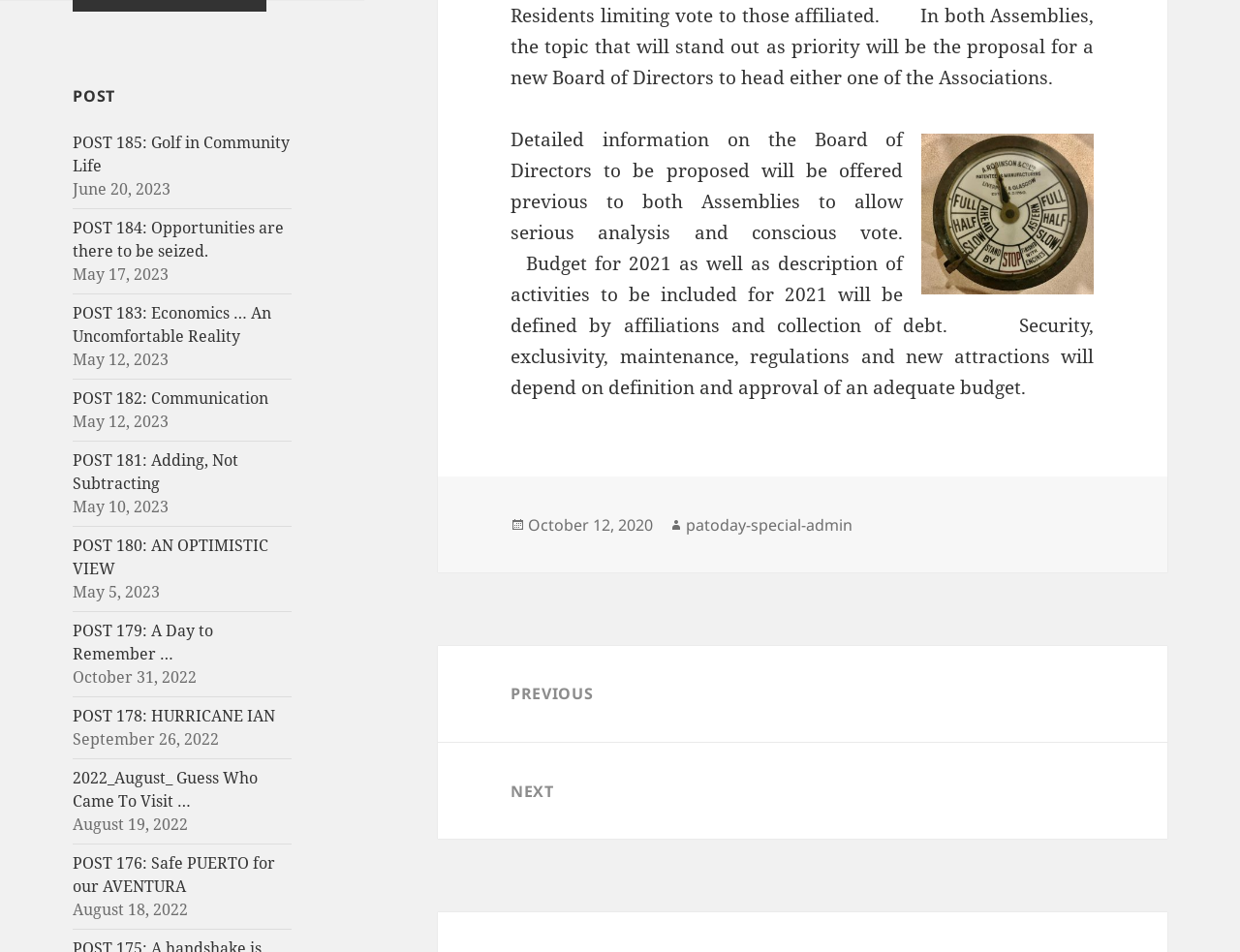Find the bounding box coordinates of the element's region that should be clicked in order to follow the given instruction: "Go to the 'Previous post:' page". The coordinates should consist of four float numbers between 0 and 1, i.e., [left, top, right, bottom].

[0.353, 0.678, 0.941, 0.779]